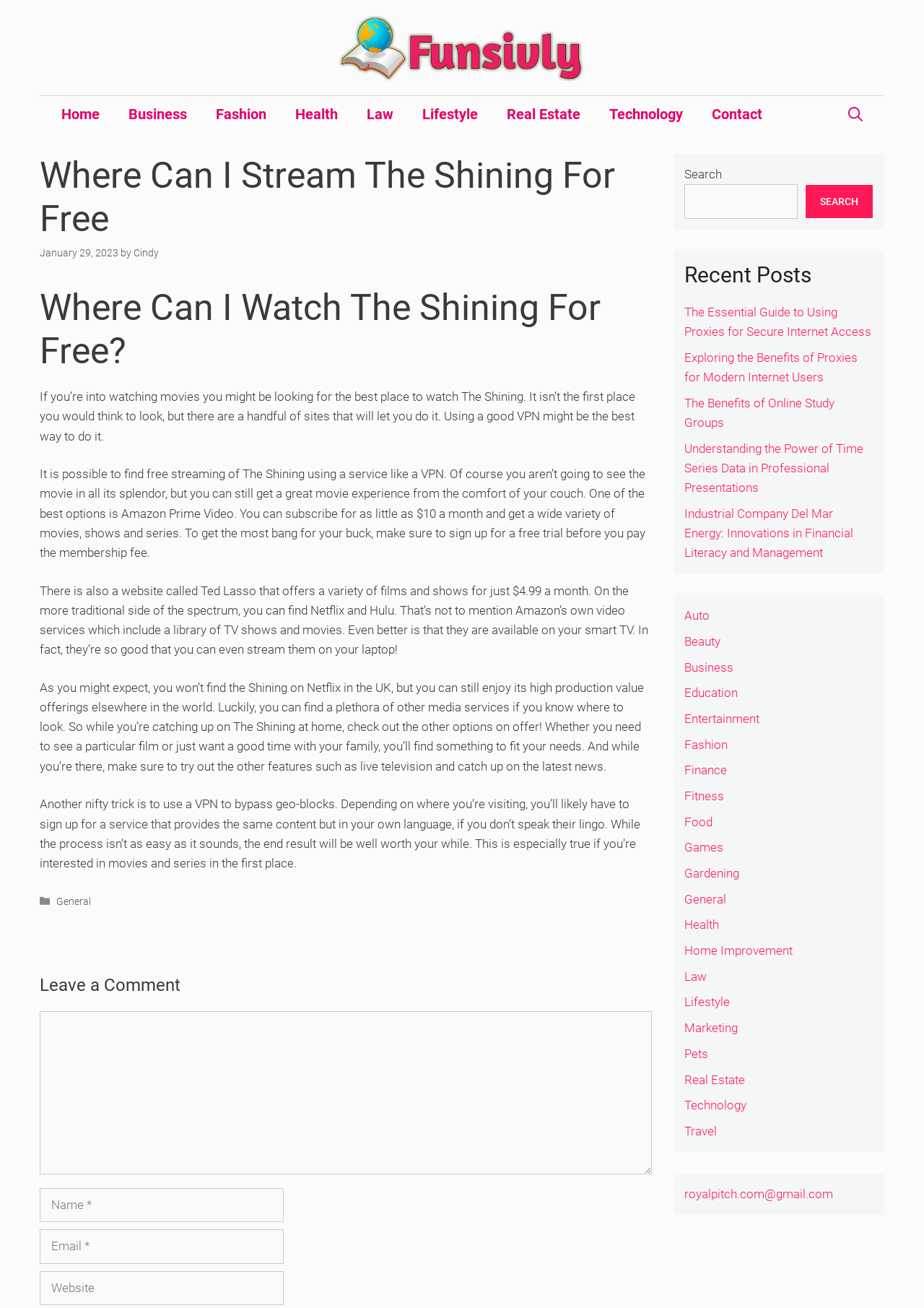What is the cost of Amazon Prime Video?
Deliver a detailed and extensive answer to the question.

According to the article, one of the options to stream 'The Shining' is Amazon Prime Video, which costs $10 a month.